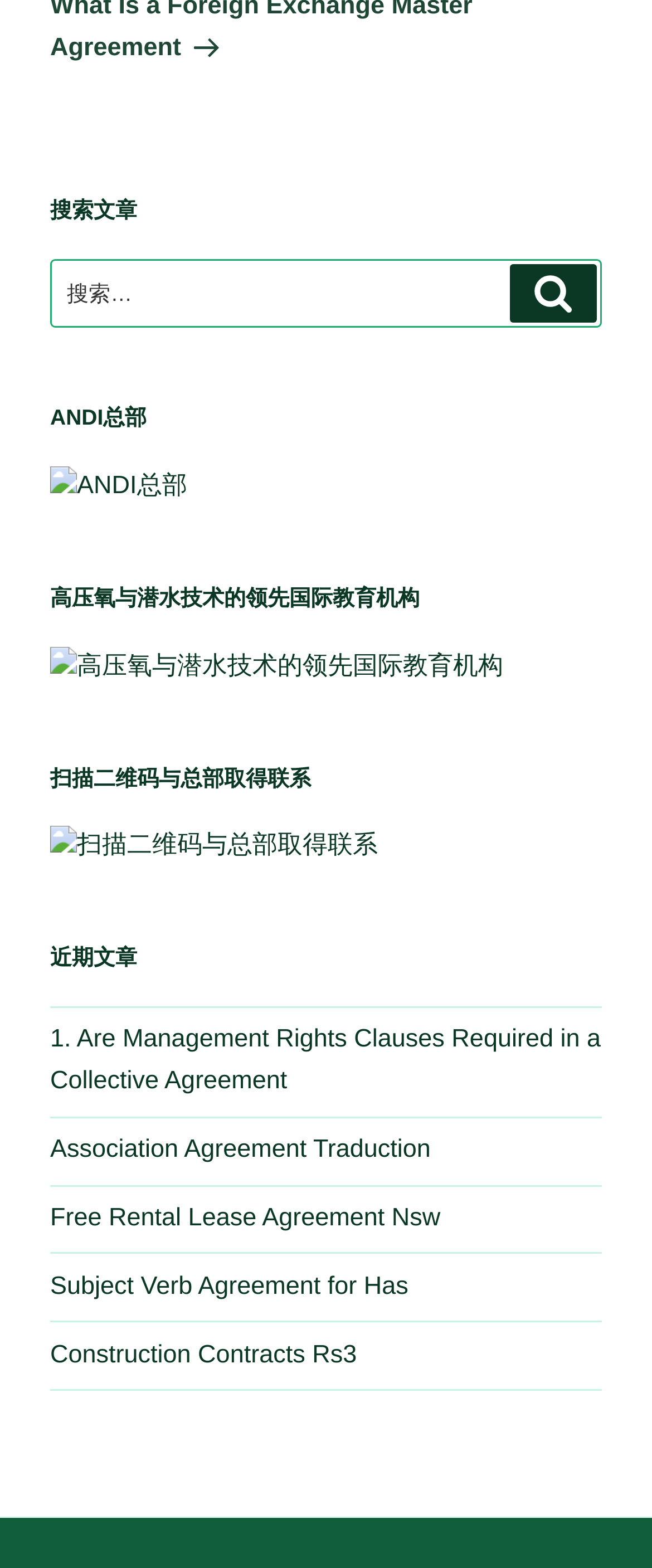Highlight the bounding box coordinates of the element you need to click to perform the following instruction: "read recent article 1."

[0.077, 0.654, 0.921, 0.699]